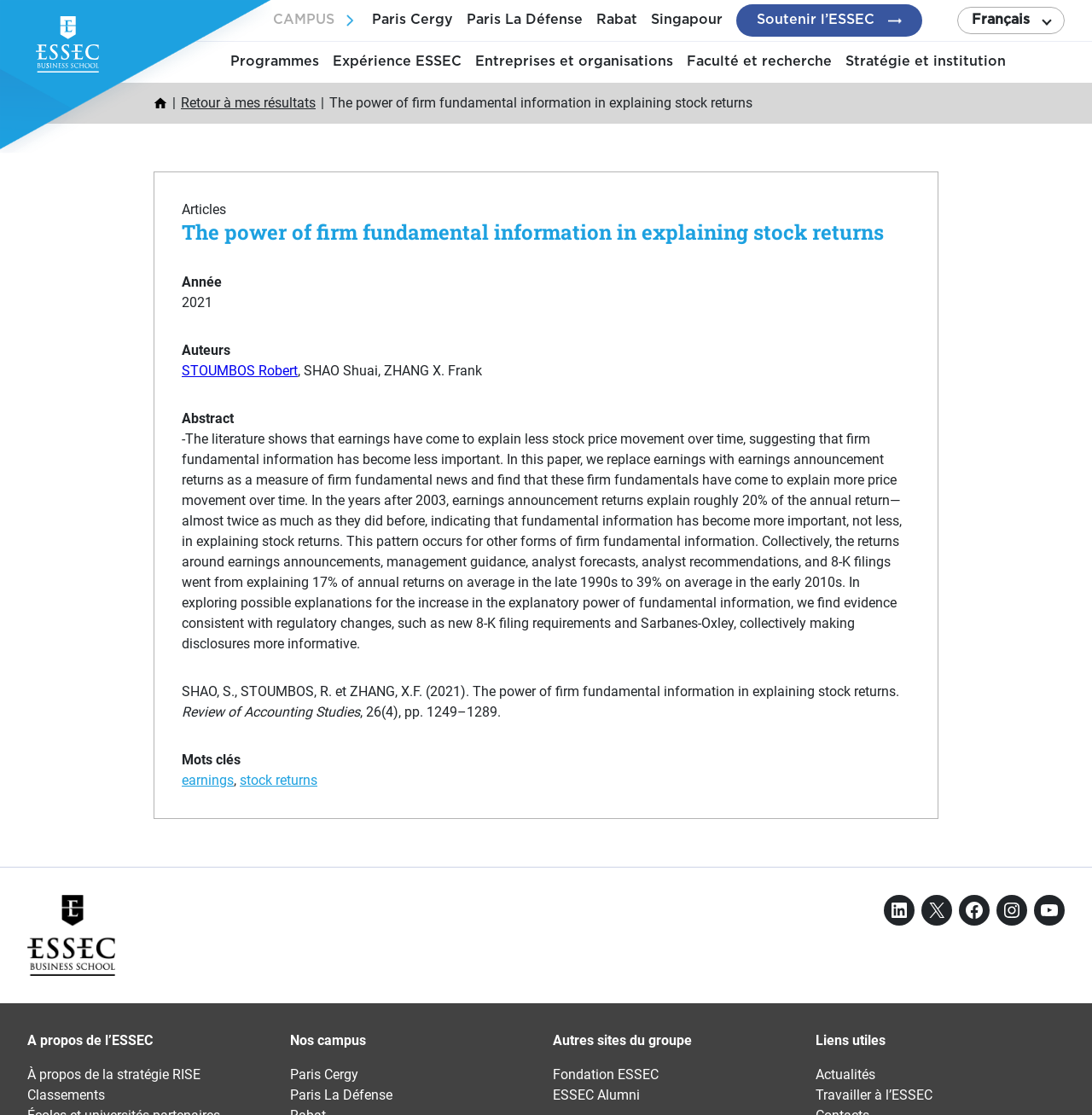Find and indicate the bounding box coordinates of the region you should select to follow the given instruction: "Check the 'Mots clés' section".

[0.166, 0.674, 0.22, 0.688]